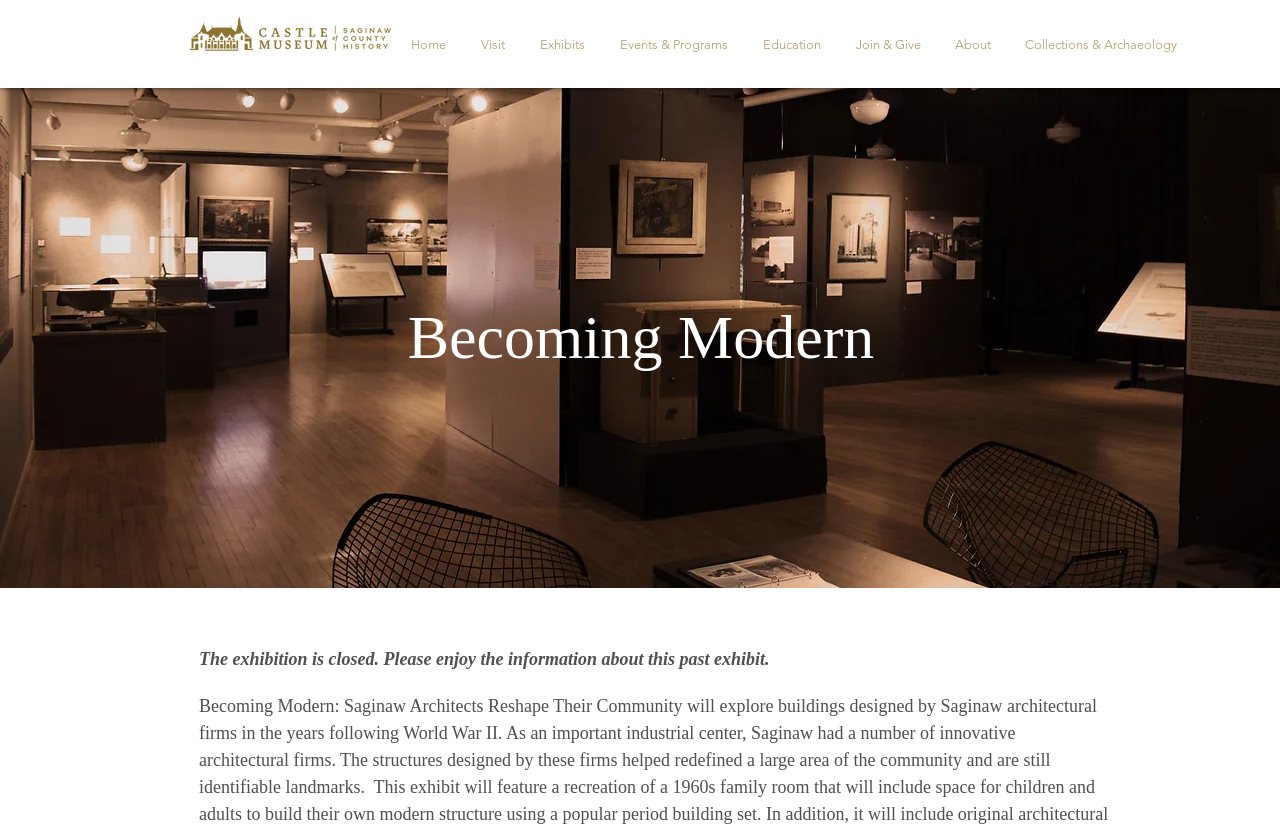Please identify the bounding box coordinates of the element that needs to be clicked to perform the following instruction: "learn about events and programs".

[0.47, 0.027, 0.58, 0.081]